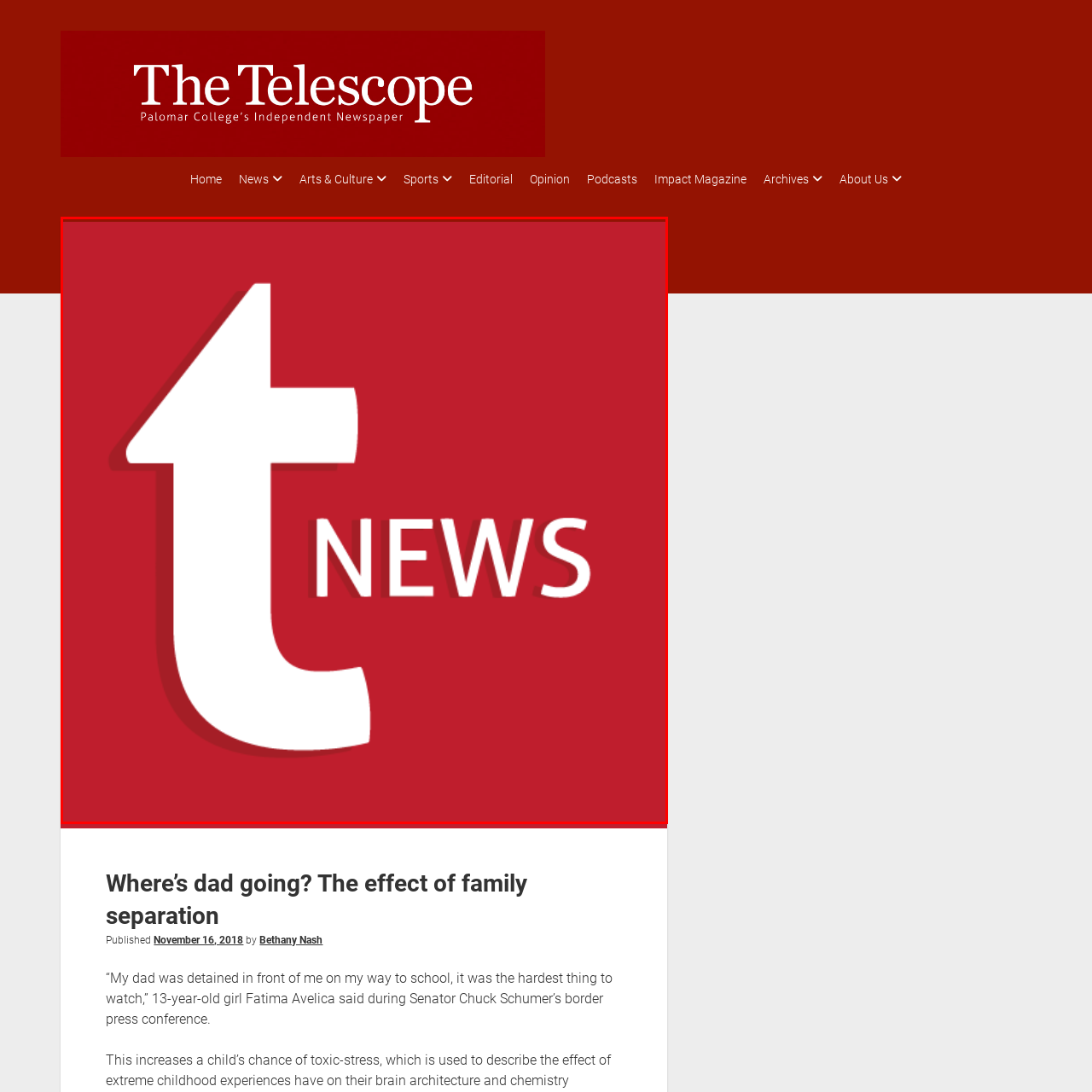Use the image within the highlighted red box to answer the following question with a single word or phrase:
What is the primary focus of 'The Telescope' publication?

Family separation and social issues